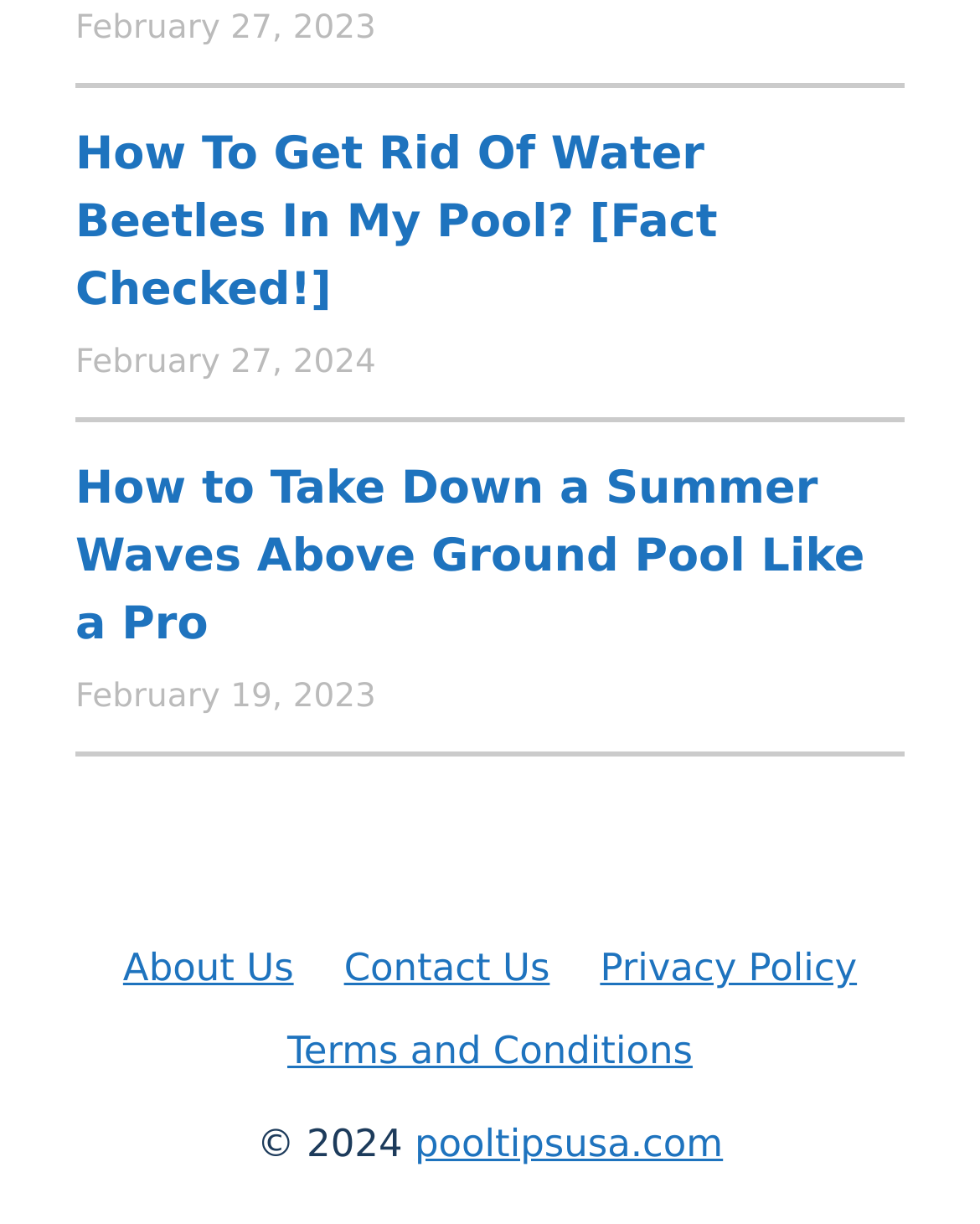Give a concise answer using one word or a phrase to the following question:
How many articles are listed on this page?

6